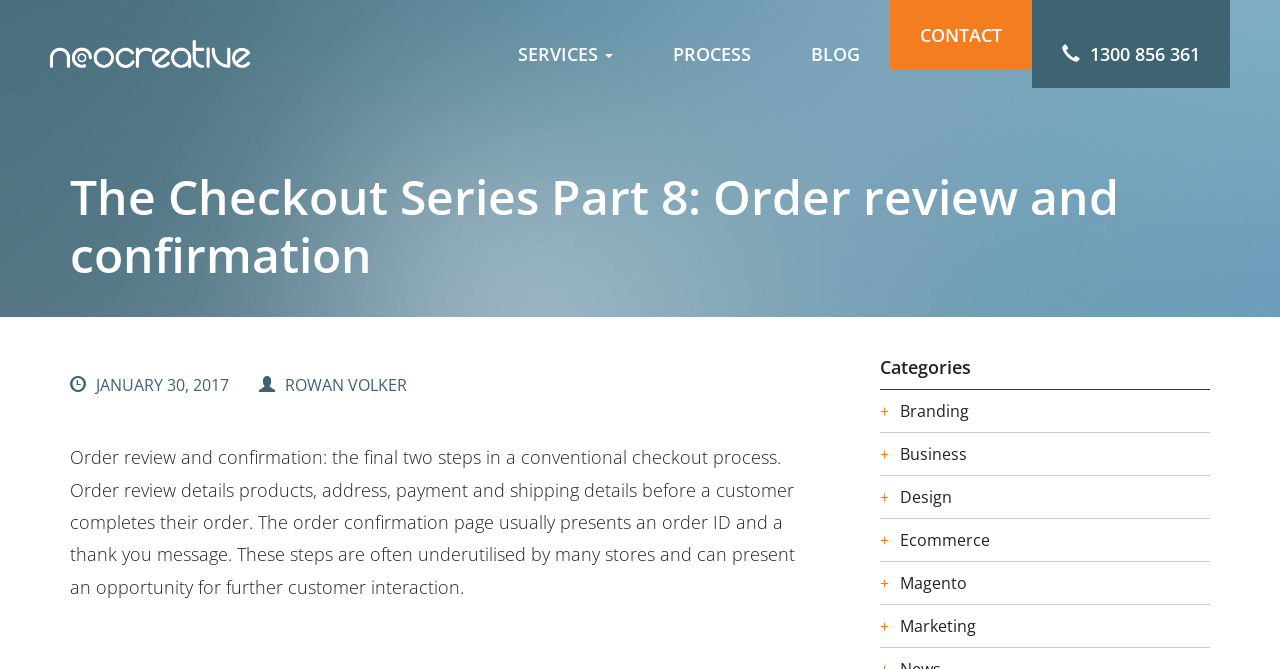Determine the bounding box coordinates for the clickable element required to fulfill the instruction: "Contact the website". Provide the coordinates as four float numbers between 0 and 1, i.e., [left, top, right, bottom].

[0.695, 0.03, 0.806, 0.132]